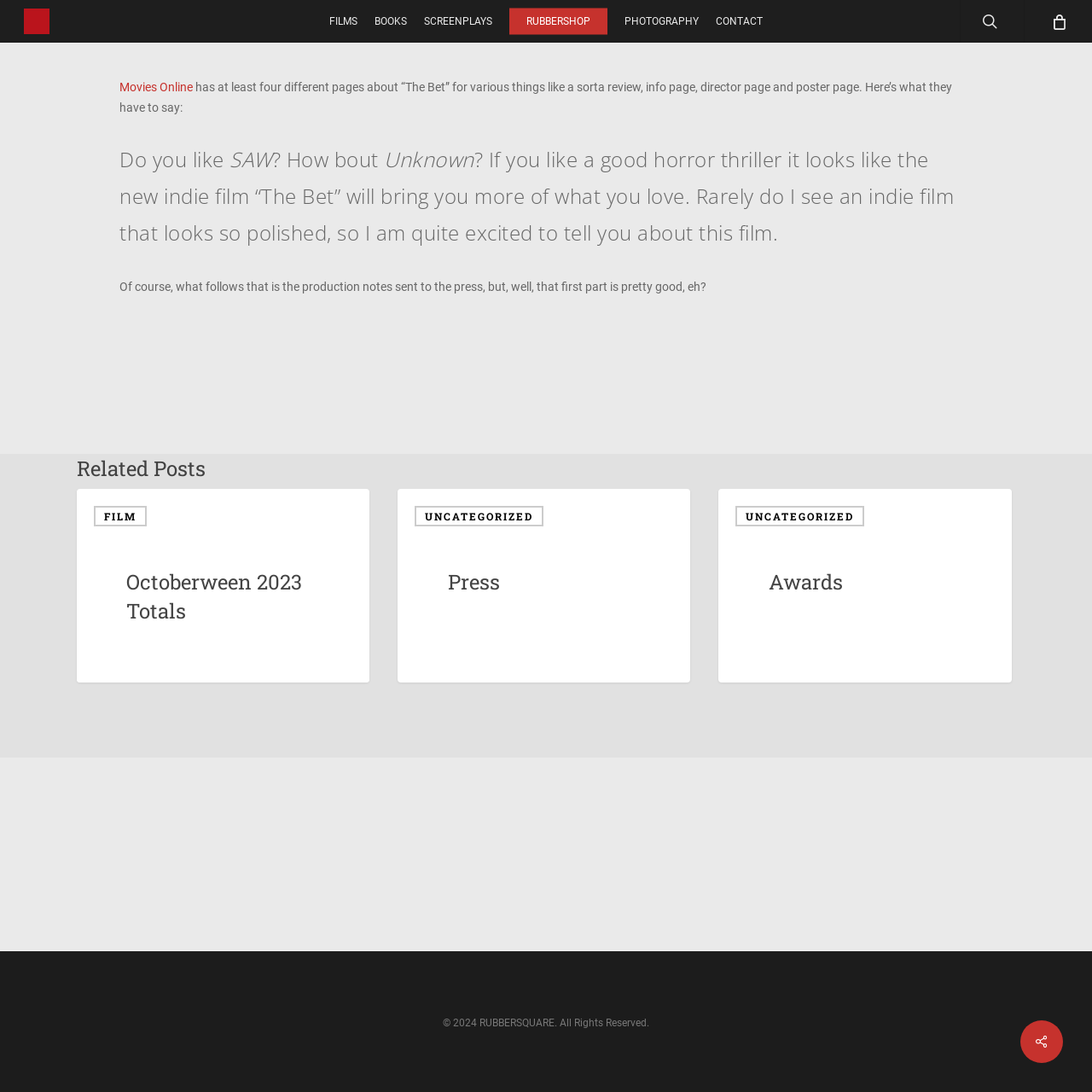Specify the bounding box coordinates of the area to click in order to execute this command: 'Search for something'. The coordinates should consist of four float numbers ranging from 0 to 1, and should be formatted as [left, top, right, bottom].

[0.879, 0.0, 0.938, 0.039]